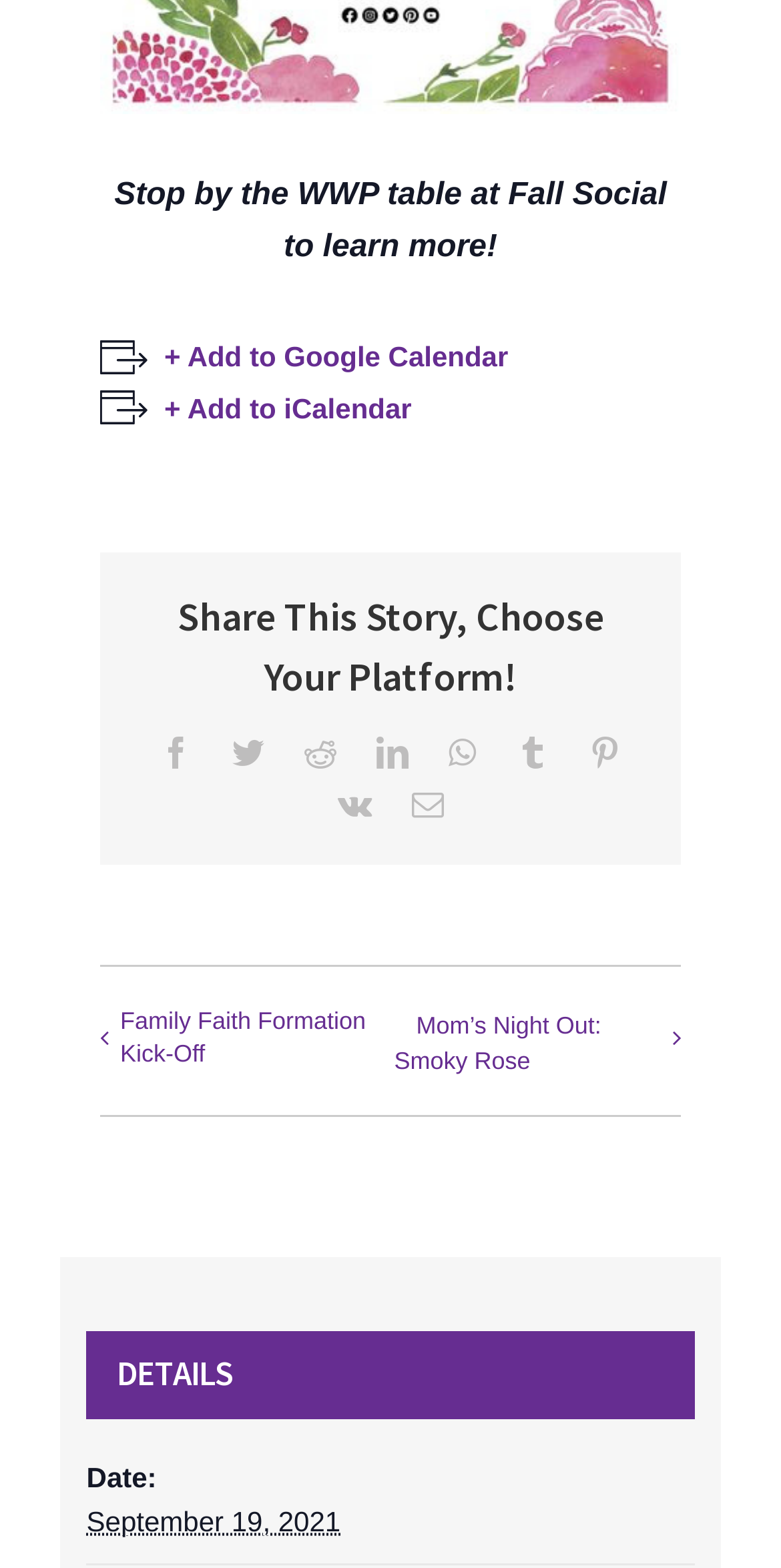Using the given element description, provide the bounding box coordinates (top-left x, top-left y, bottom-right x, bottom-right y) for the corresponding UI element in the screenshot: + Add to Google Calendar

[0.128, 0.214, 0.651, 0.242]